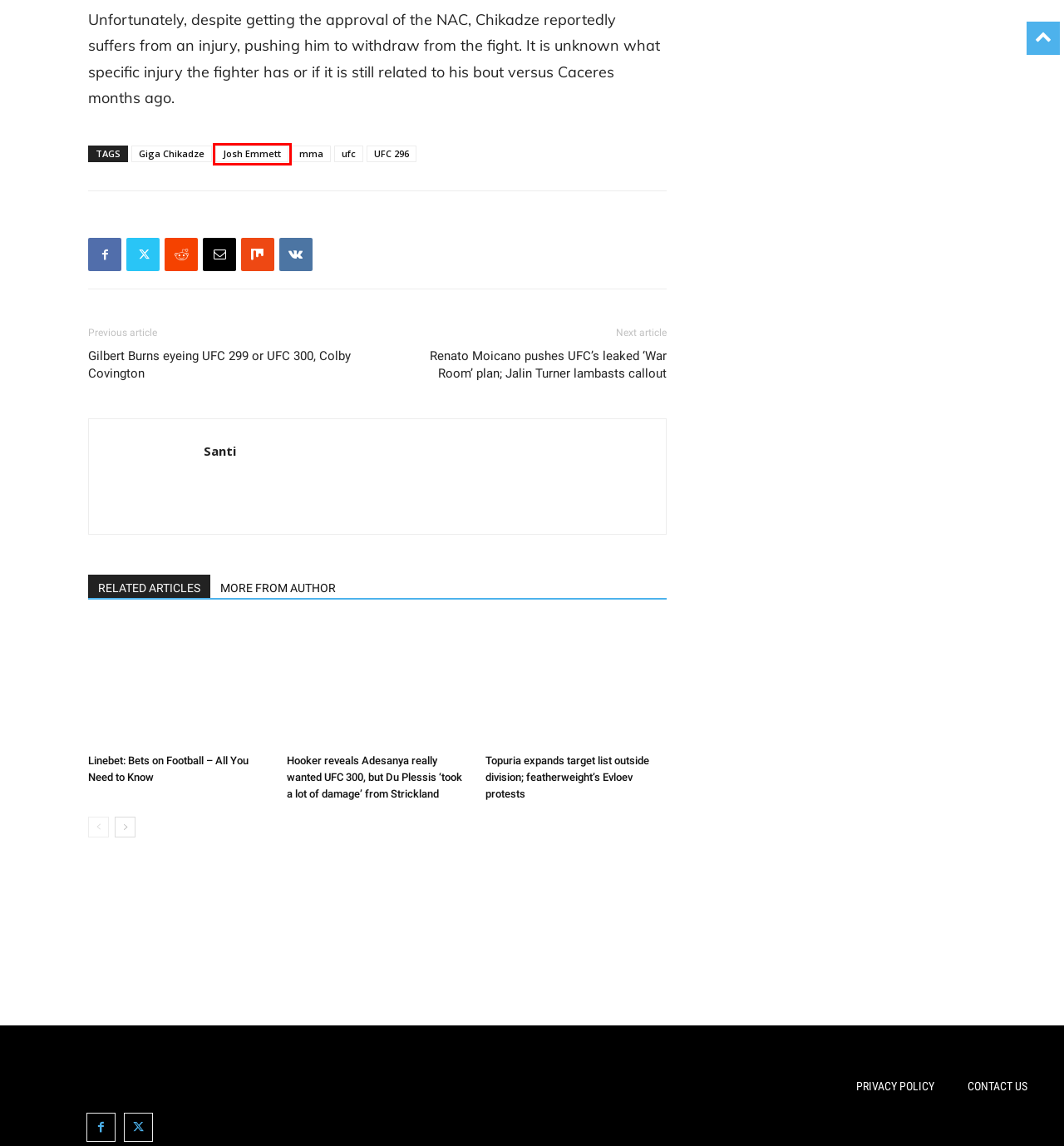Examine the screenshot of the webpage, noting the red bounding box around a UI element. Pick the webpage description that best matches the new page after the element in the red bounding box is clicked. Here are the candidates:
A. Gilbert Burns eyeing UFC 299 or UFC 300, Colby Covington
B. Josh Emmett Archives - ScrapDigest.Com
C. ufc Archives - ScrapDigest.Com
D. UFC 296 Archives - ScrapDigest.Com
E. Giga Chikadze Archives - ScrapDigest.Com
F. Renato Moicano pushes UFC’s leaked ‘War Room’ plan; Jalin Turner lambasts callout
G. mma Archives - ScrapDigest.Com
H. Linebet: Bets on Football - All You Need to Know

B